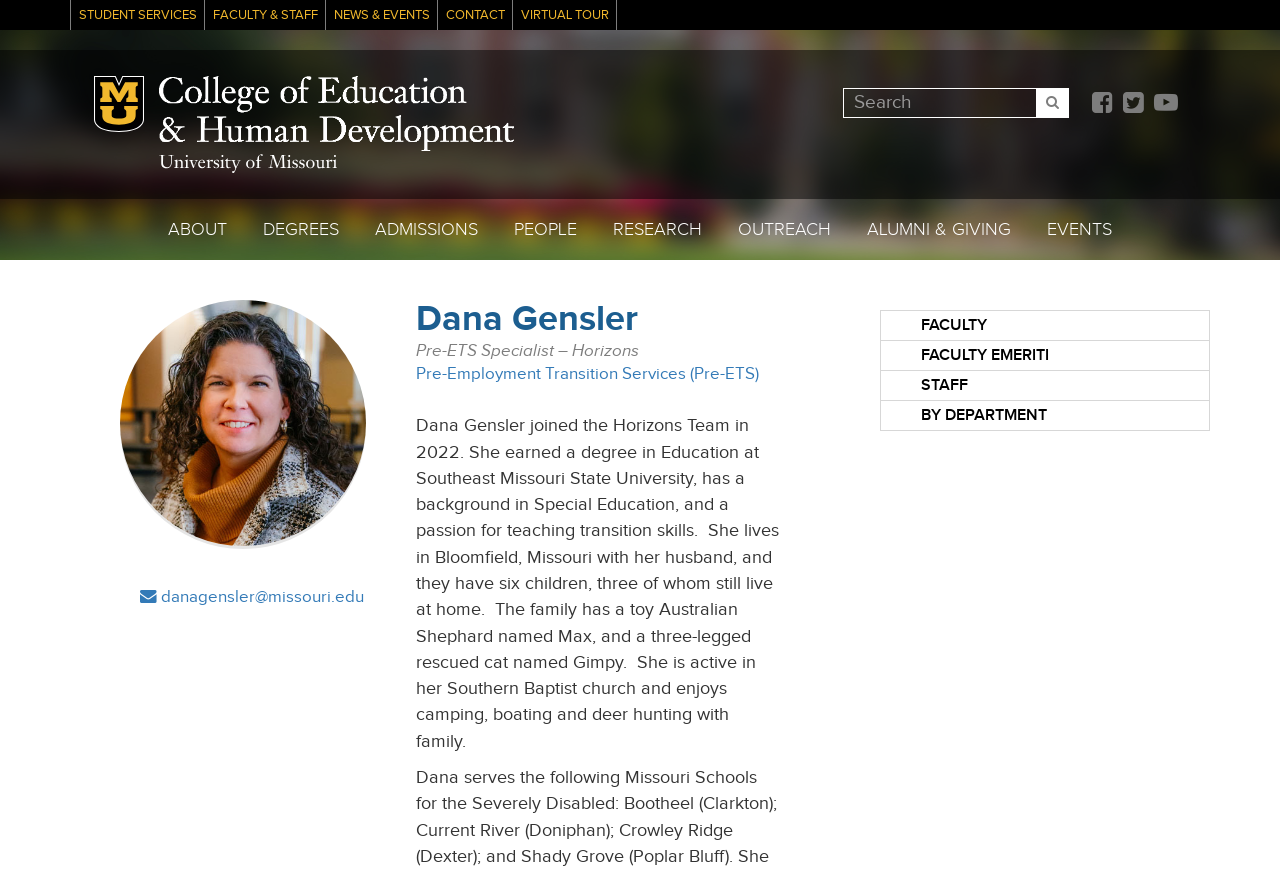Highlight the bounding box coordinates of the region I should click on to meet the following instruction: "Contact Dana Gensler".

[0.109, 0.673, 0.27, 0.695]